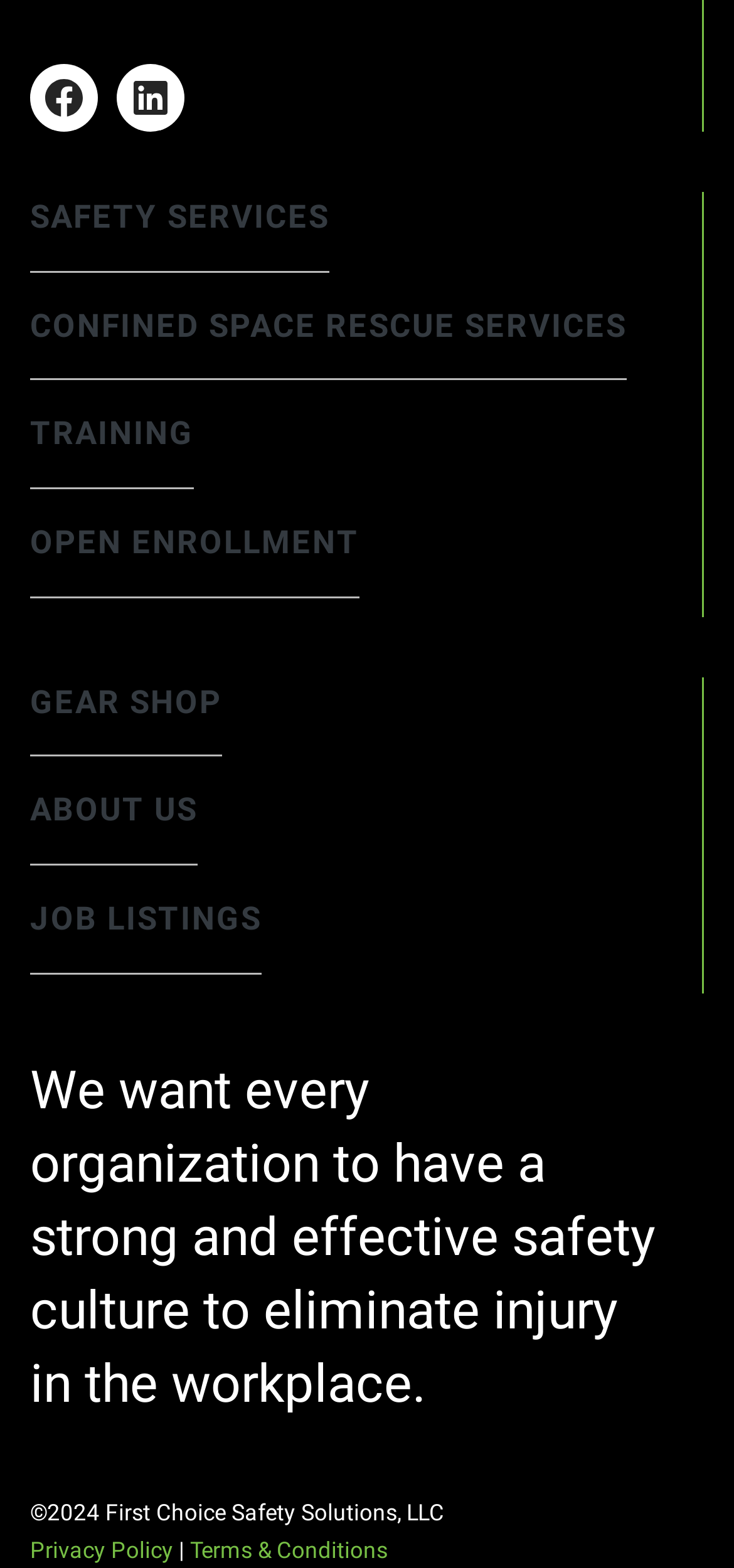What is the last link in the first navigation menu?
Answer briefly with a single word or phrase based on the image.

OPEN ENROLLMENT